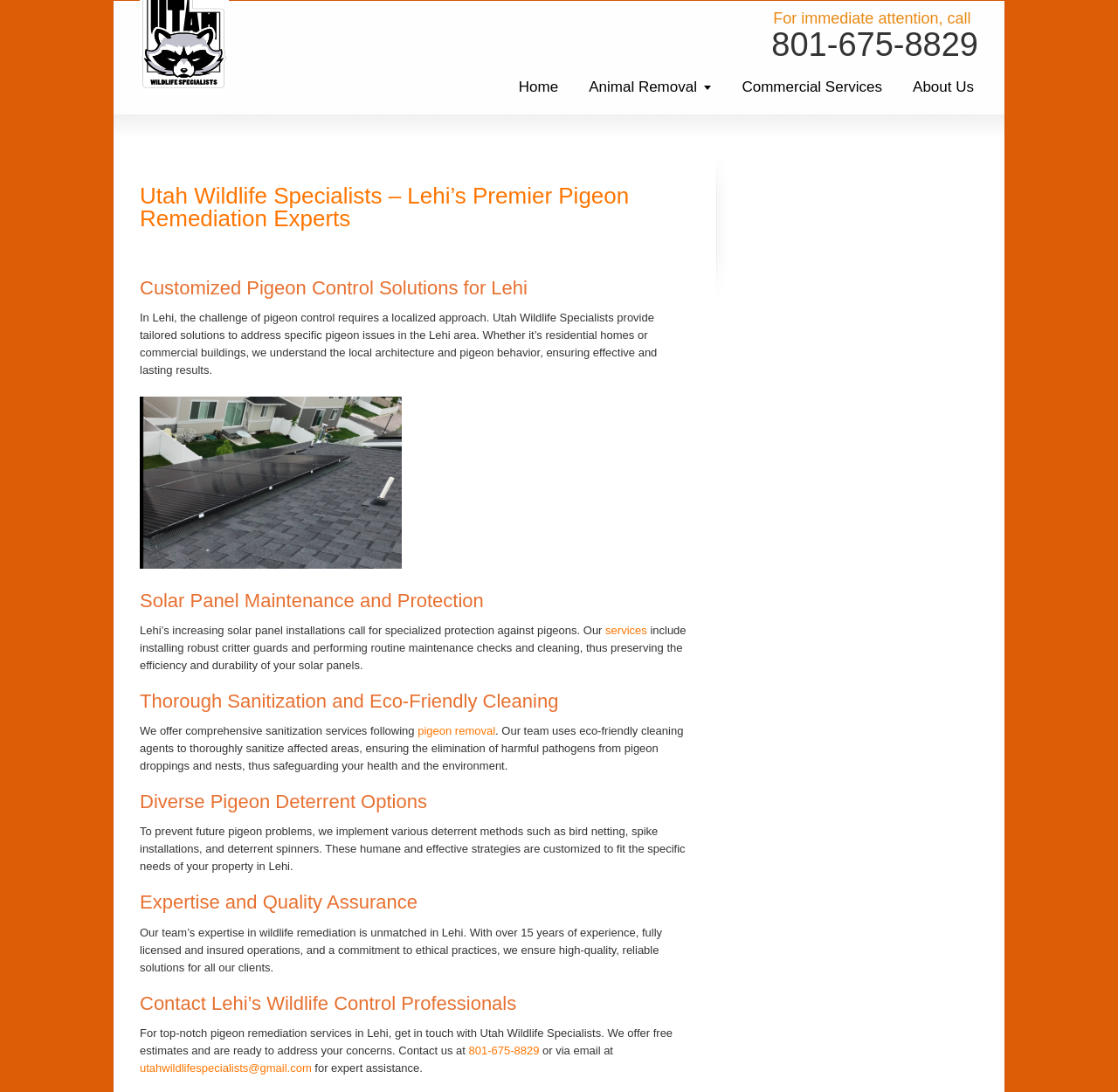Please find the bounding box coordinates of the element's region to be clicked to carry out this instruction: "Navigate to Home page".

[0.452, 0.065, 0.511, 0.094]